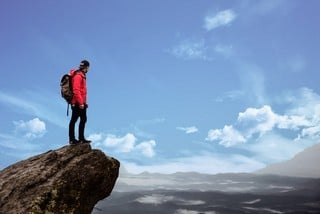What is the hiker standing on?
Please provide a comprehensive answer based on the contents of the image.

According to the caption, the hiker stands confidently atop a rugged rock formation, indicating that the hiker is standing on a rock formation.